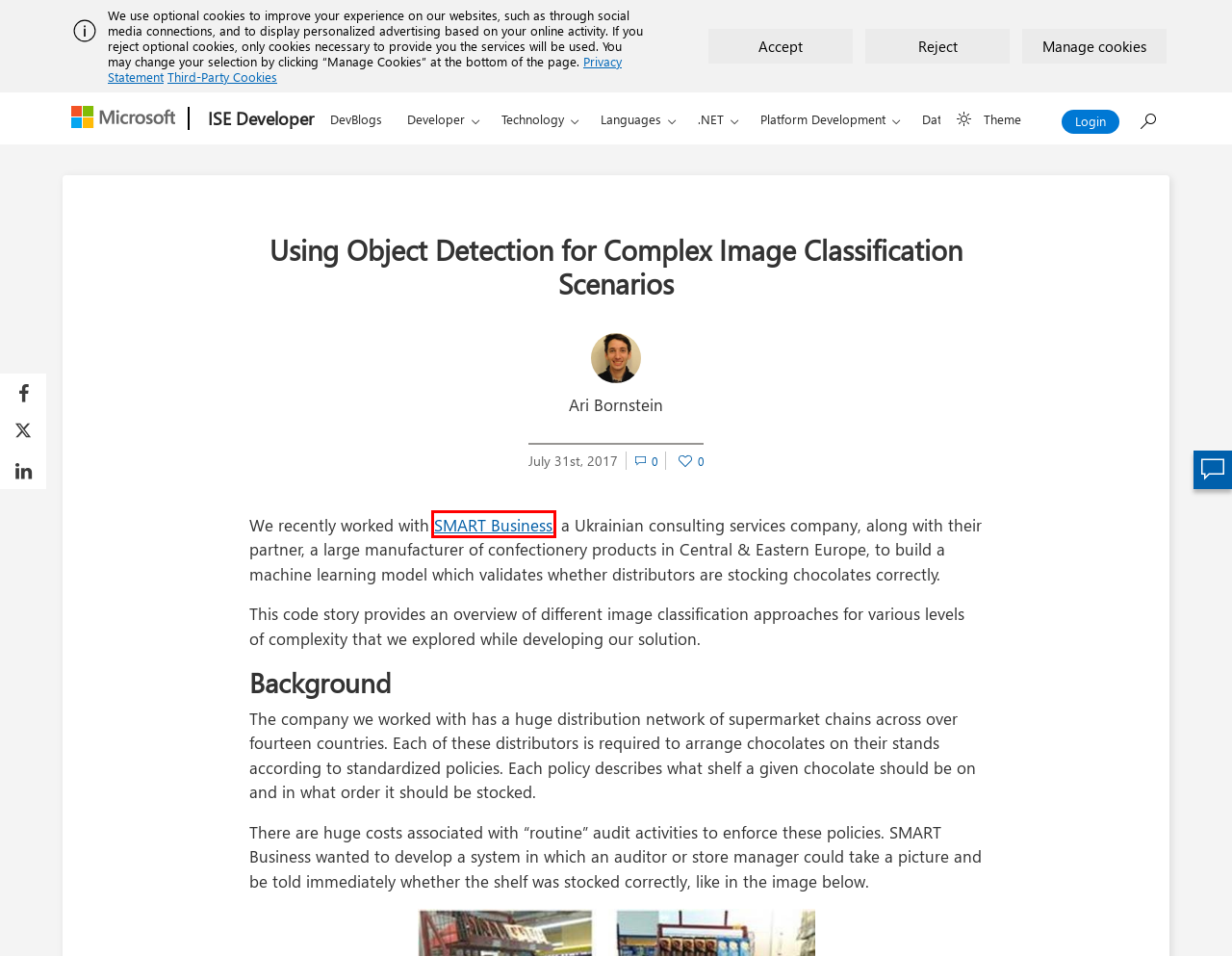You are given a webpage screenshot where a red bounding box highlights an element. Determine the most fitting webpage description for the new page that loads after clicking the element within the red bounding box. Here are the candidates:
A. Log In ‹ ISE Developer Blog — WordPress
B. March 2024 - ISE Developer Blog
C. November 2016 - ISE Developer Blog
D. Home - Microsoft Developer Blogs
E. CNTK - ISE Developer Blog
F. March 2022 - ISE Developer Blog
G. SMART IT: Microsoft Dynamics ERP & CRM solutions
H. Your request has been blocked. This could be
                        due to several reasons.

G